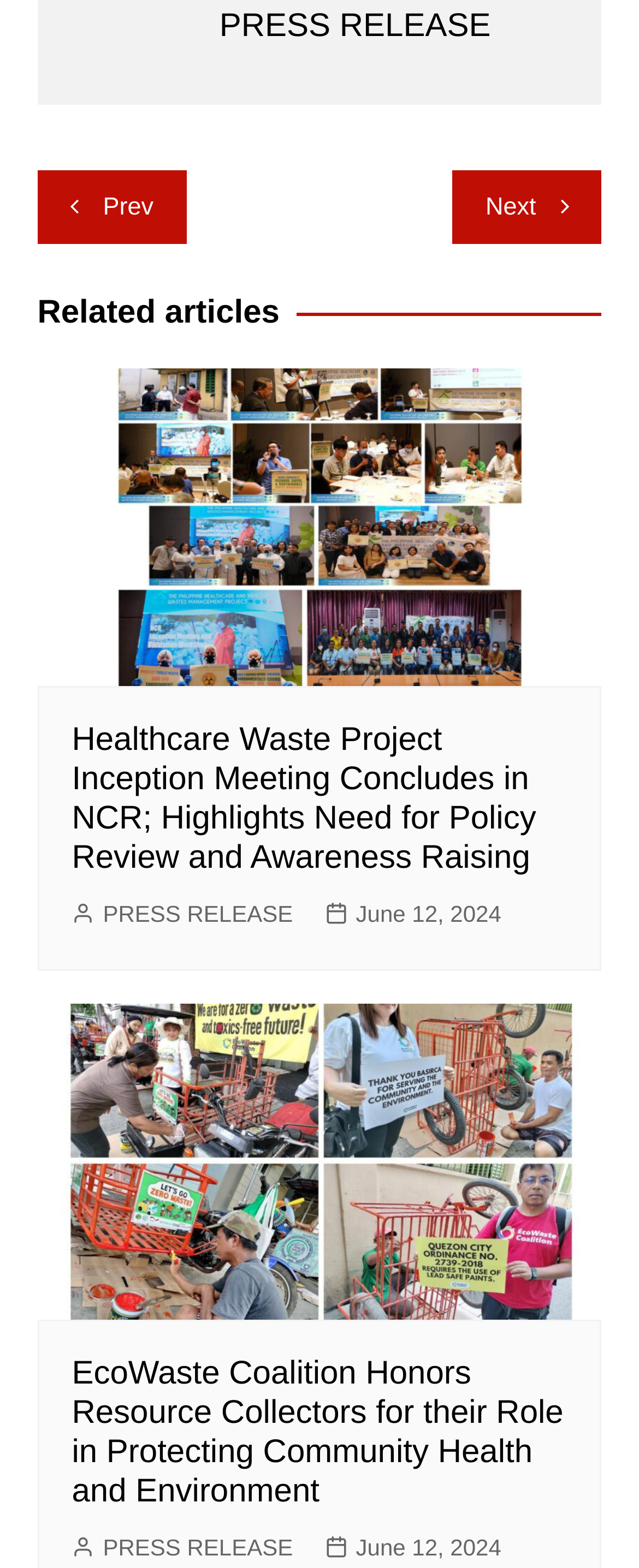Predict the bounding box of the UI element based on this description: "PRESS RELEASE".

[0.112, 0.976, 0.458, 0.999]